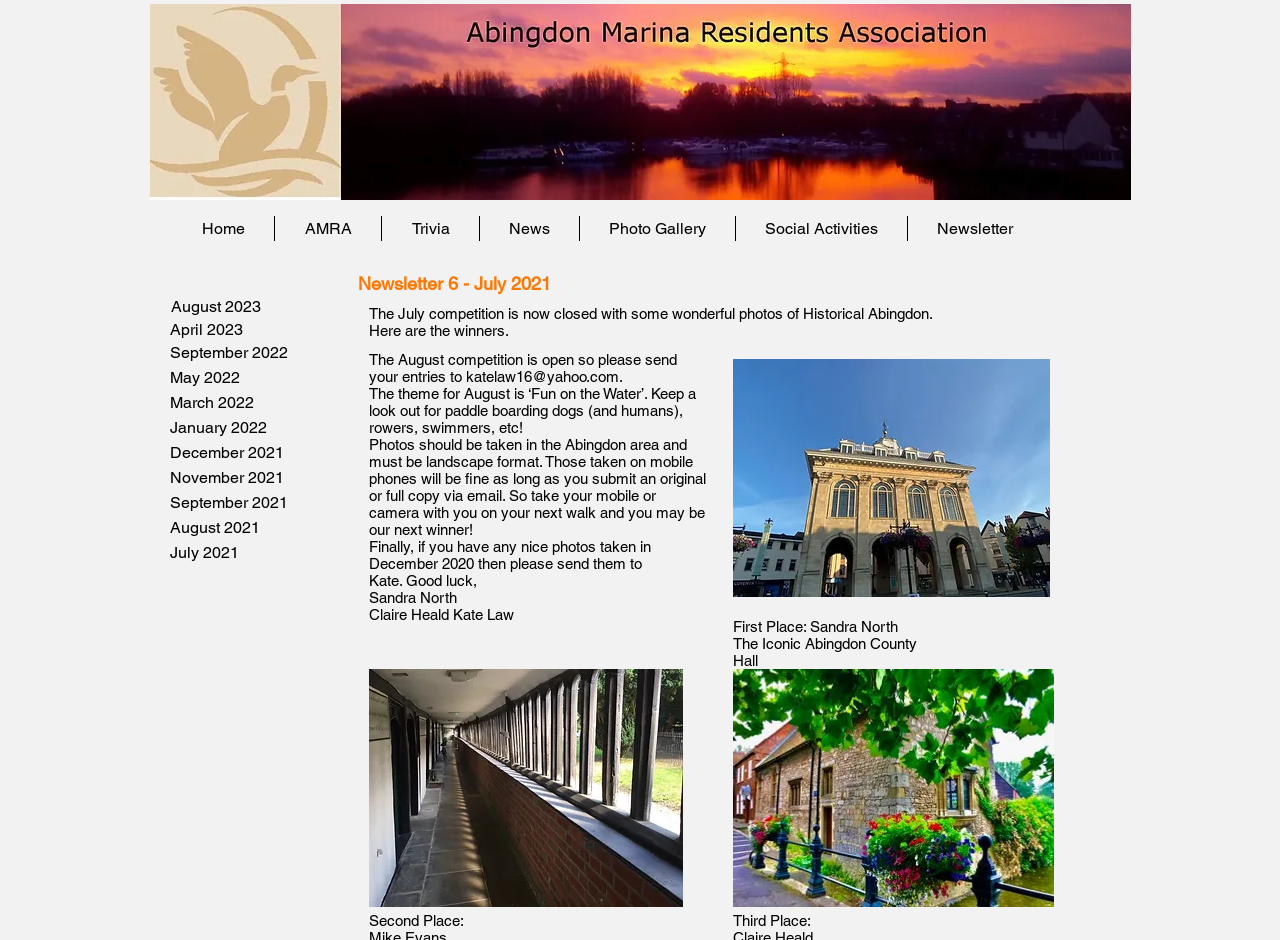Based on the element description AMRA, identify the bounding box of the UI element in the given webpage screenshot. The coordinates should be in the format (top-left x, top-left y, bottom-right x, bottom-right y) and must be between 0 and 1.

[0.214, 0.23, 0.298, 0.256]